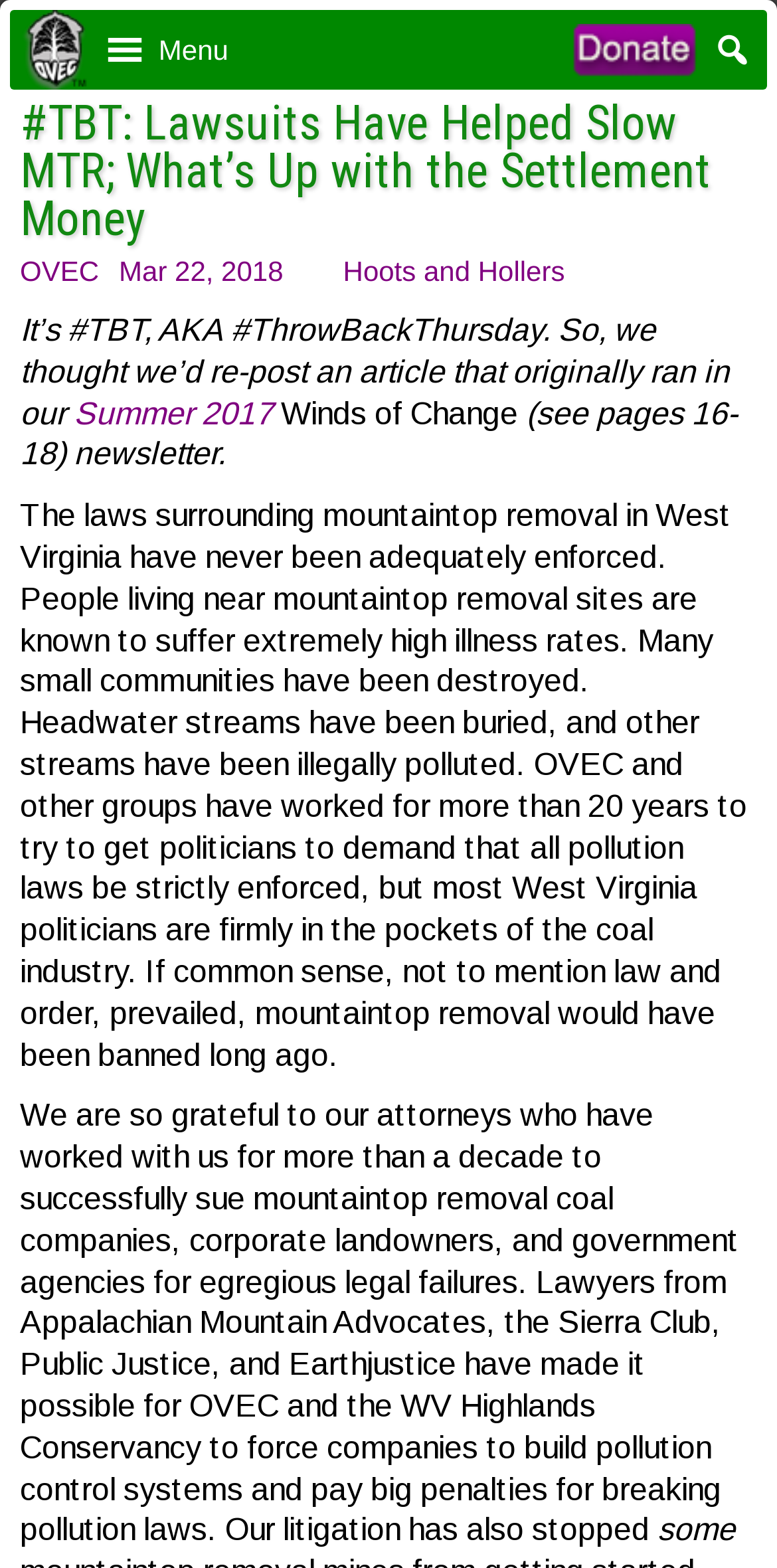Can you determine the bounding box coordinates of the area that needs to be clicked to fulfill the following instruction: "Read more about OVEC"?

[0.026, 0.163, 0.127, 0.183]